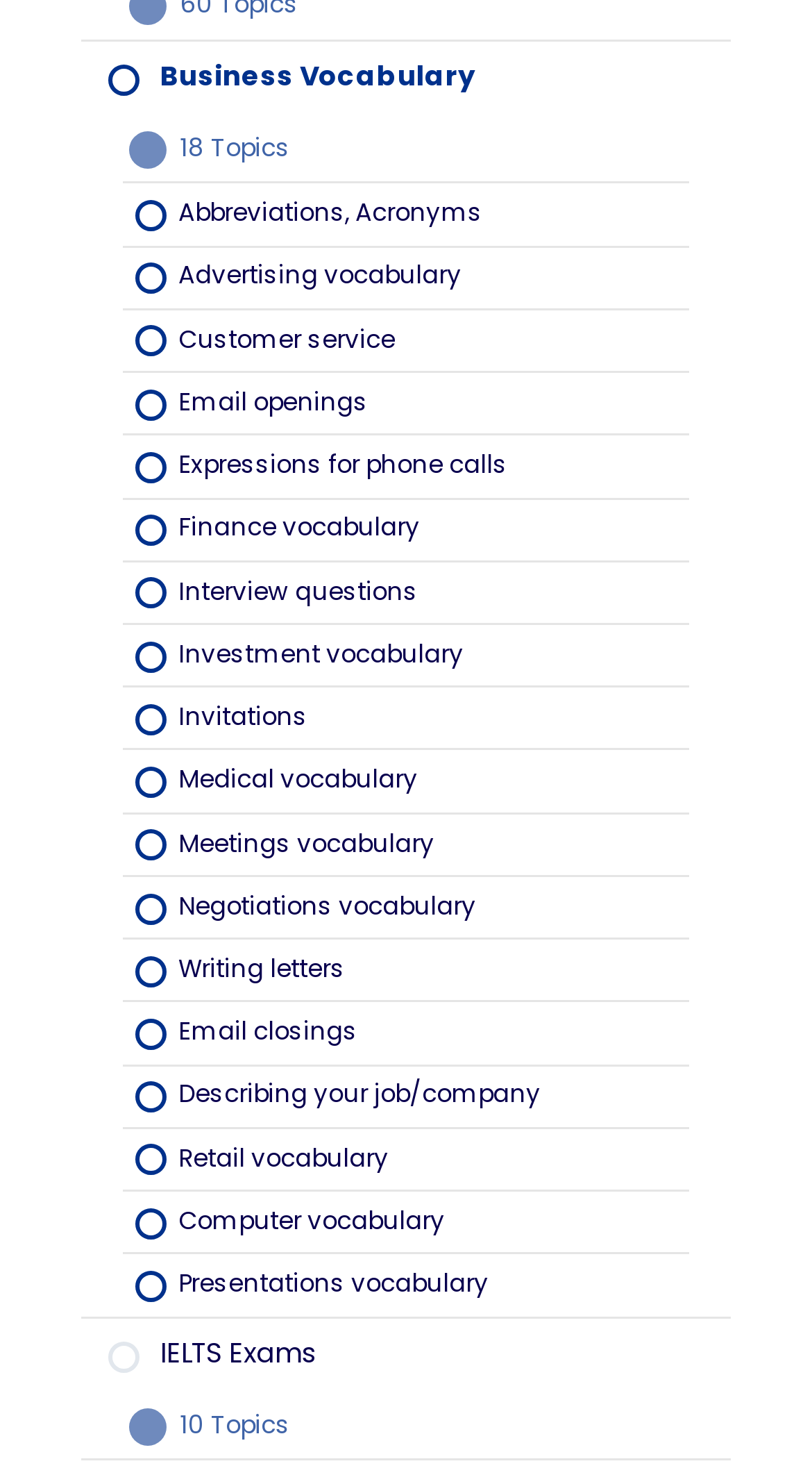Given the element description Each, Every, identify the bounding box coordinates for the UI element on the webpage screenshot. The format should be (top-left x, top-left y, bottom-right x, bottom-right y), with values between 0 and 1.

[0.151, 0.204, 0.849, 0.247]